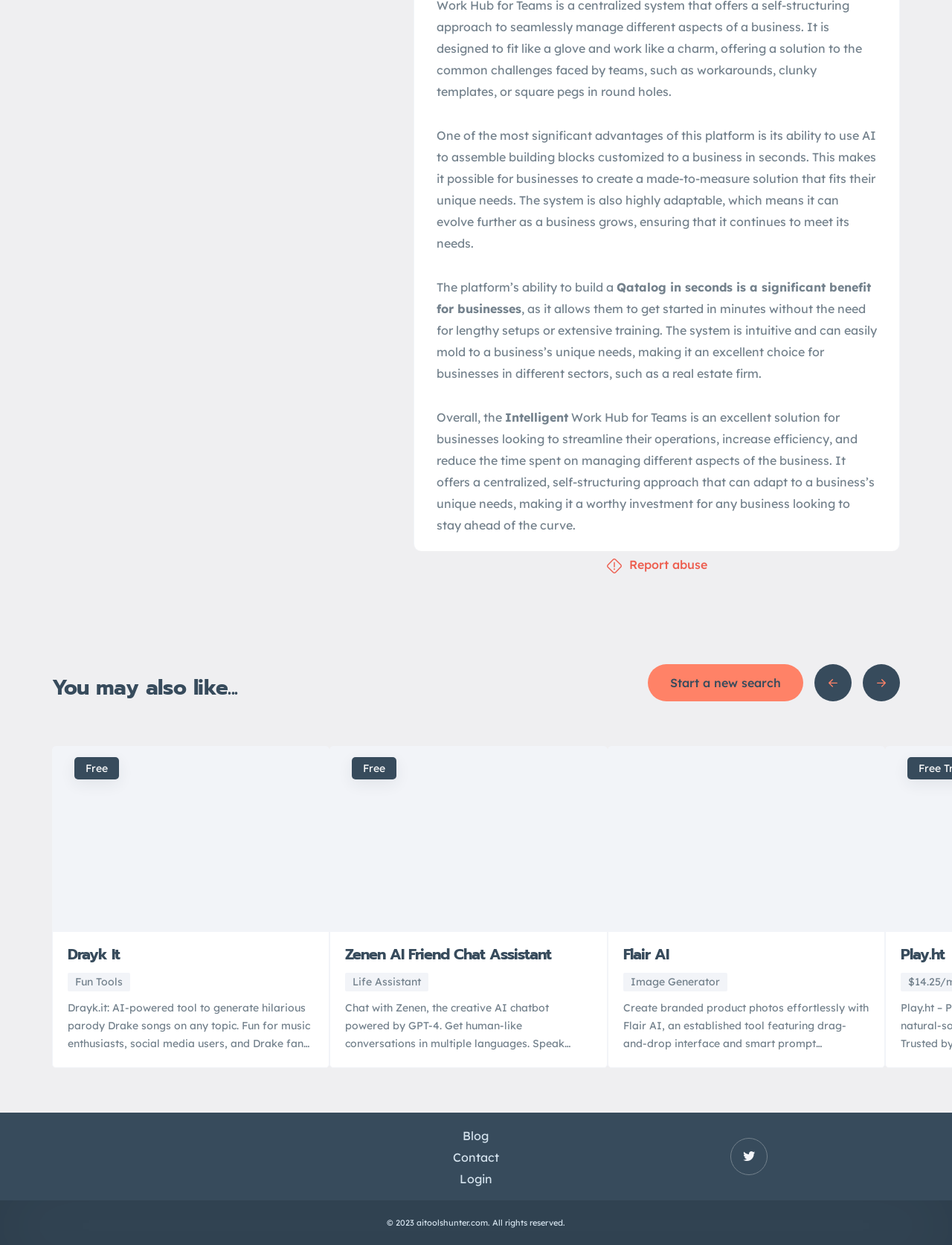How many images are on this webpage?
Respond with a short answer, either a single word or a phrase, based on the image.

7